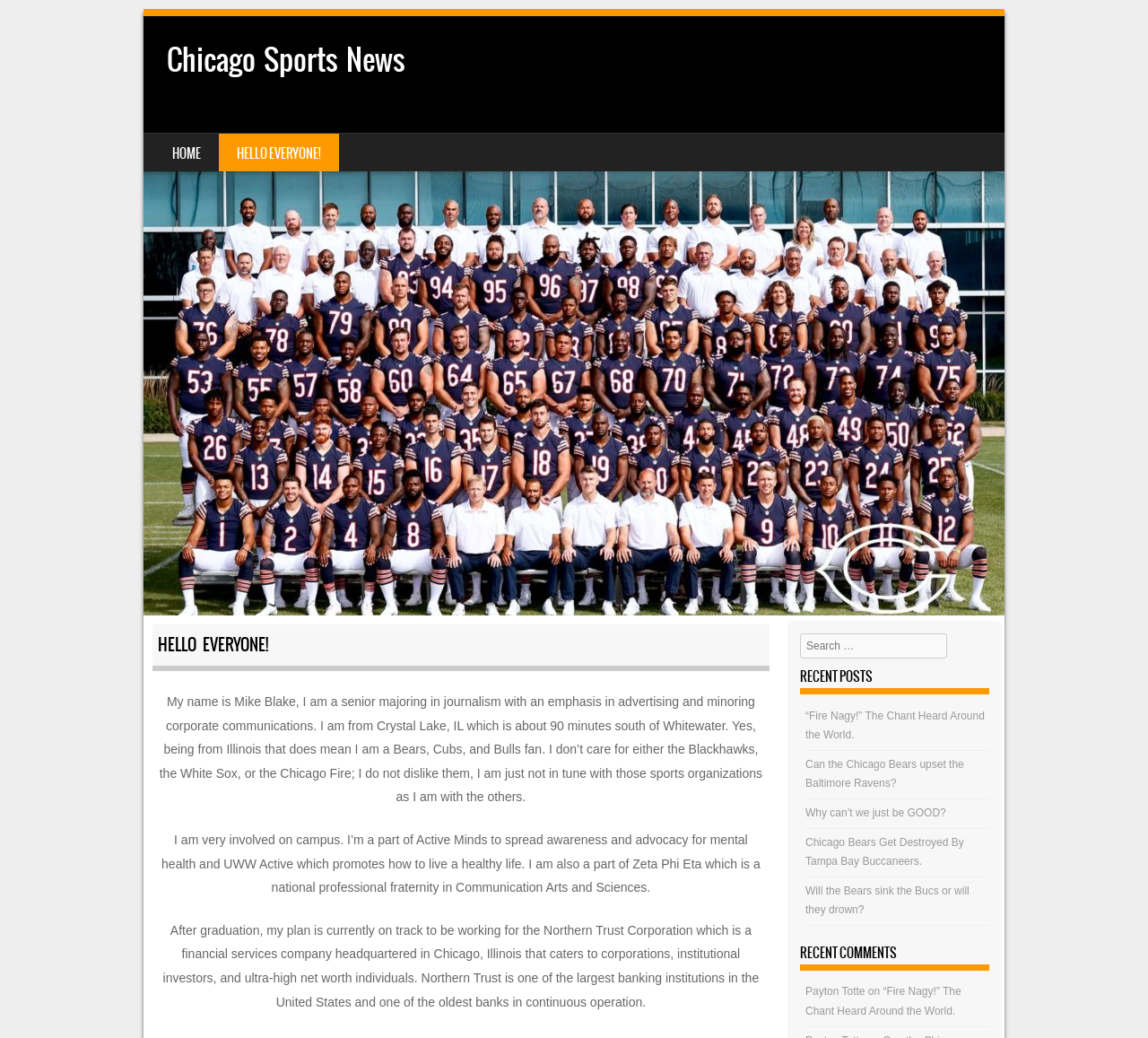Please identify the bounding box coordinates of the area that needs to be clicked to follow this instruction: "Search for something".

[0.697, 0.61, 0.825, 0.634]